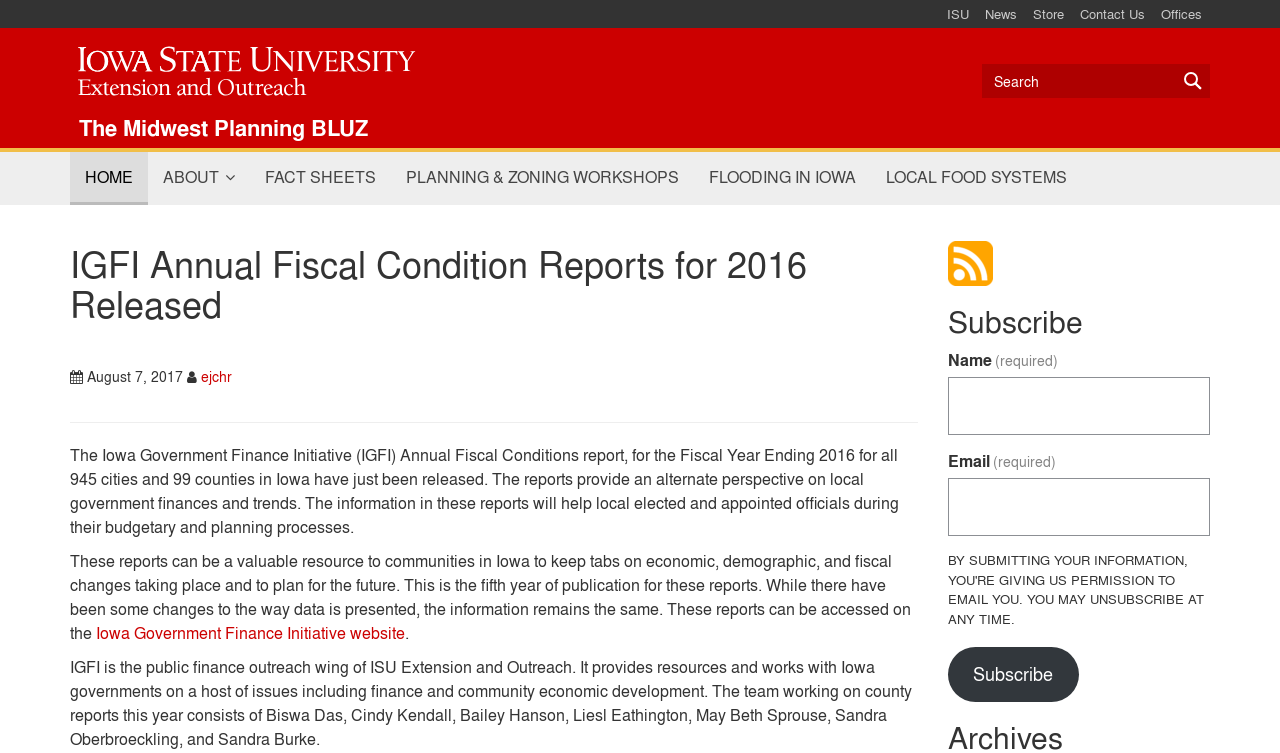Please identify the bounding box coordinates of the area I need to click to accomplish the following instruction: "Read about IGFI".

[0.055, 0.202, 0.116, 0.272]